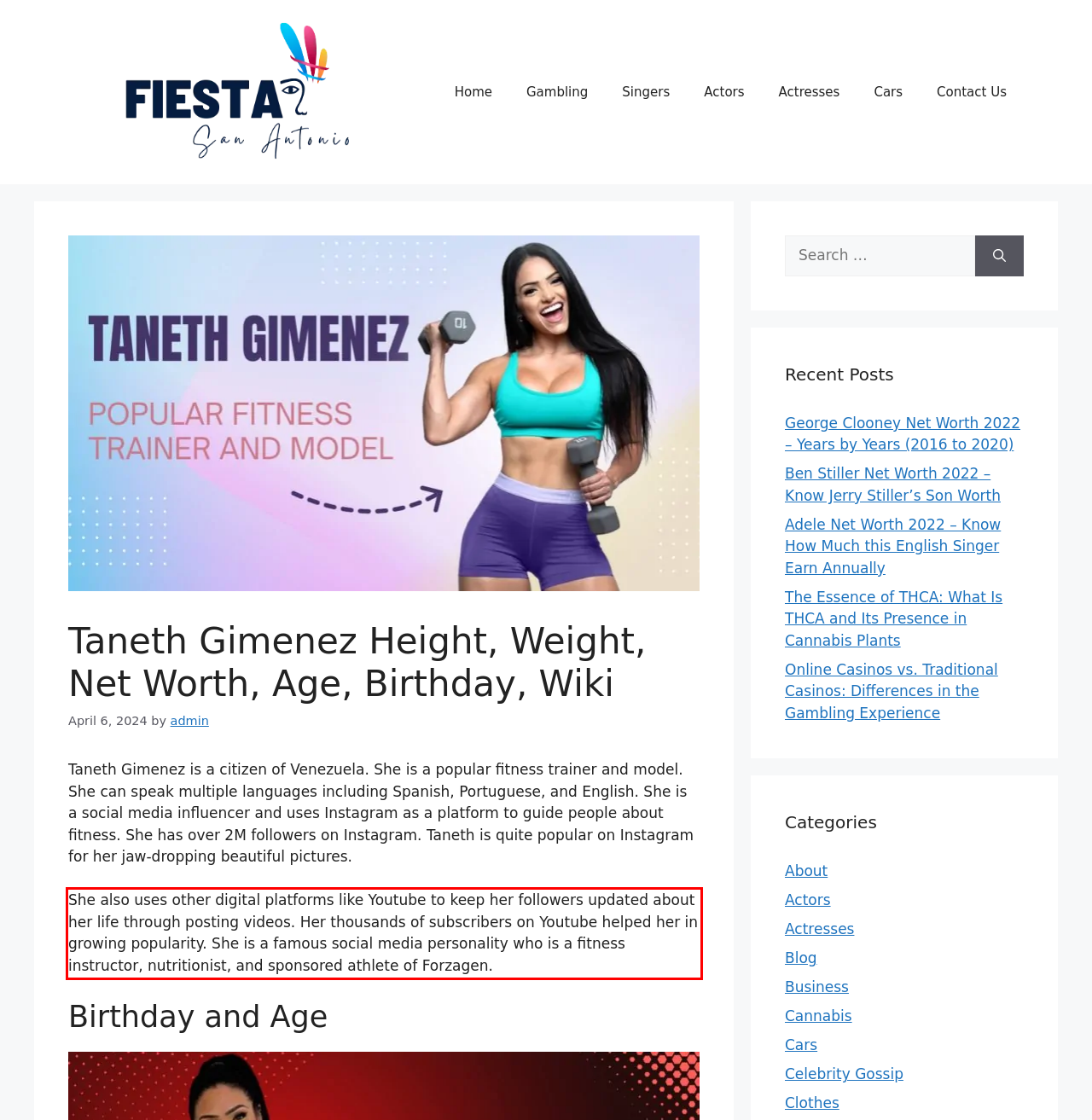Please identify and extract the text content from the UI element encased in a red bounding box on the provided webpage screenshot.

She also uses other digital platforms like Youtube to keep her followers updated about her life through posting videos. Her thousands of subscribers on Youtube helped her in growing popularity. She is a famous social media personality who is a fitness instructor, nutritionist, and sponsored athlete of Forzagen.